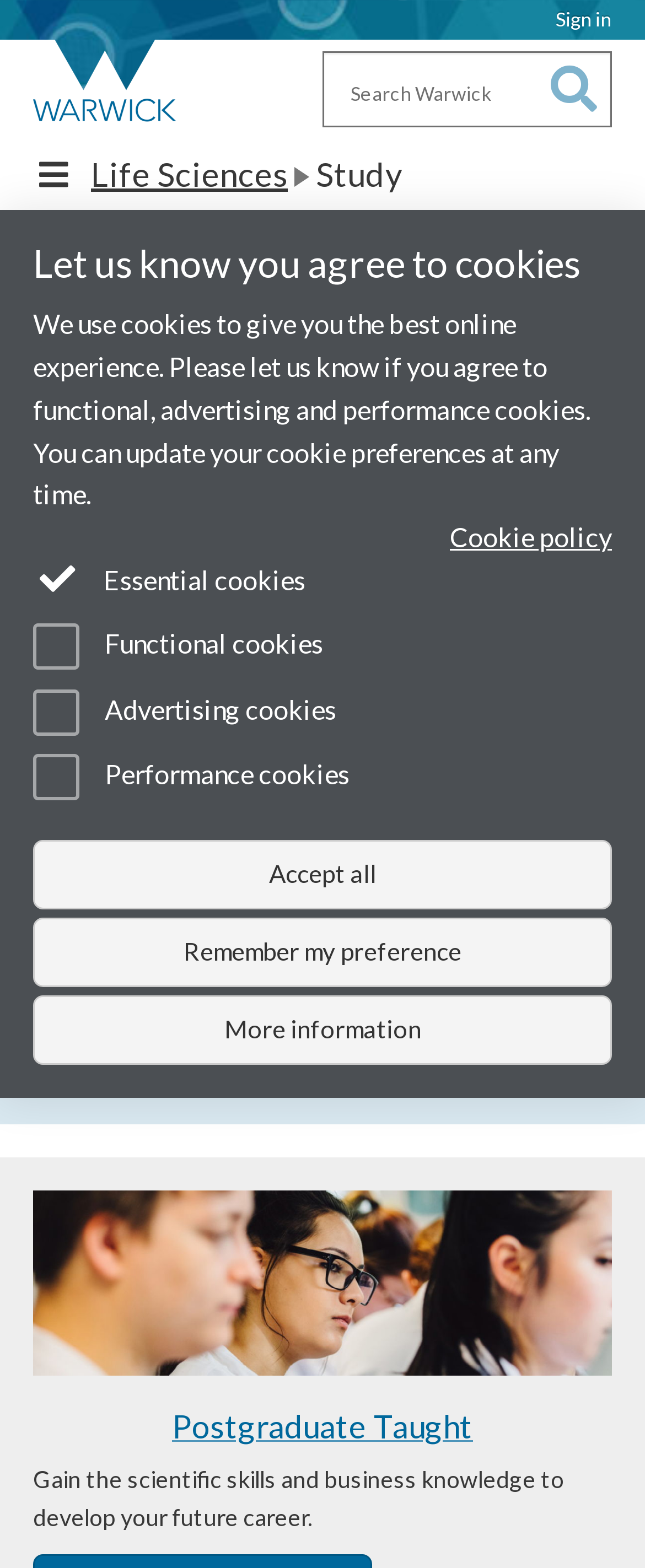Locate the bounding box coordinates of the area that needs to be clicked to fulfill the following instruction: "Visit University of Warwick homepage". The coordinates should be in the format of four float numbers between 0 and 1, namely [left, top, right, bottom].

[0.026, 0.025, 0.308, 0.082]